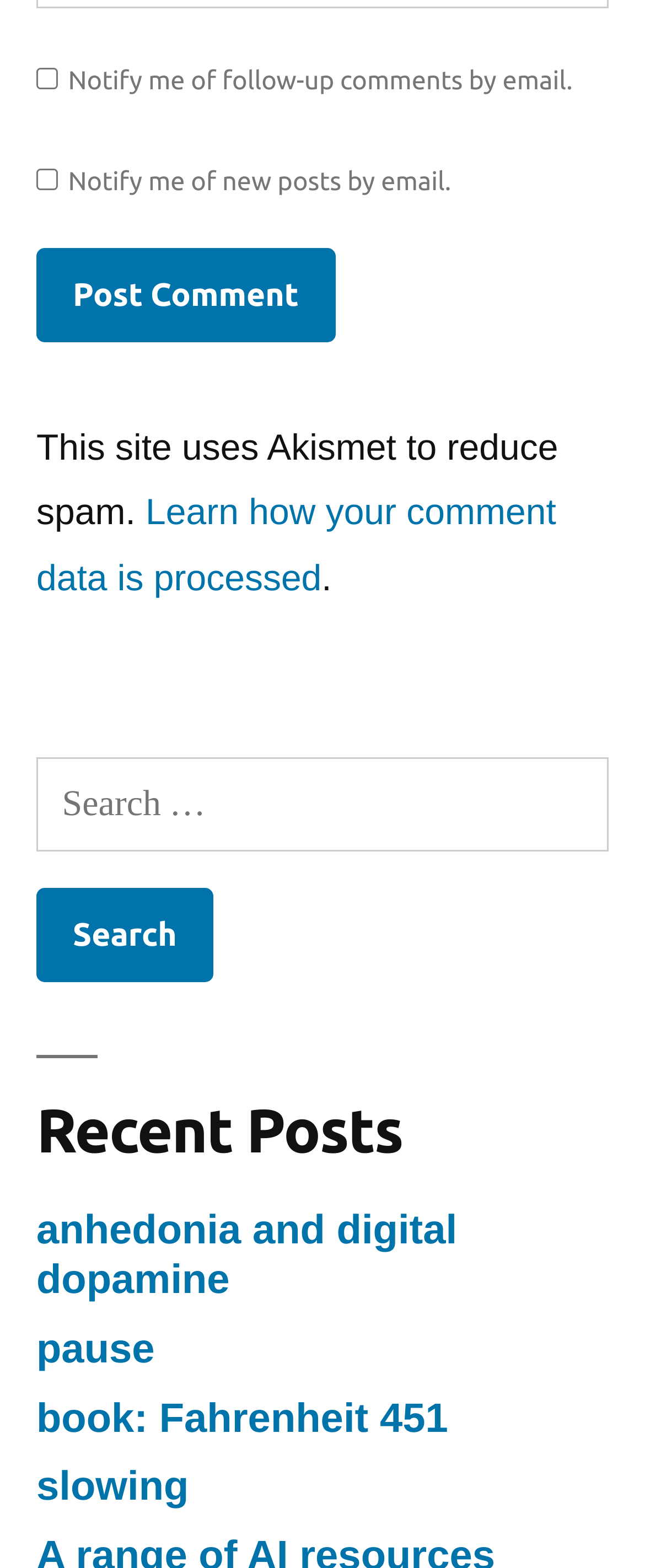Find the bounding box coordinates of the area that needs to be clicked in order to achieve the following instruction: "Read the recent post anhedonia and digital dopamine". The coordinates should be specified as four float numbers between 0 and 1, i.e., [left, top, right, bottom].

[0.056, 0.77, 0.709, 0.831]